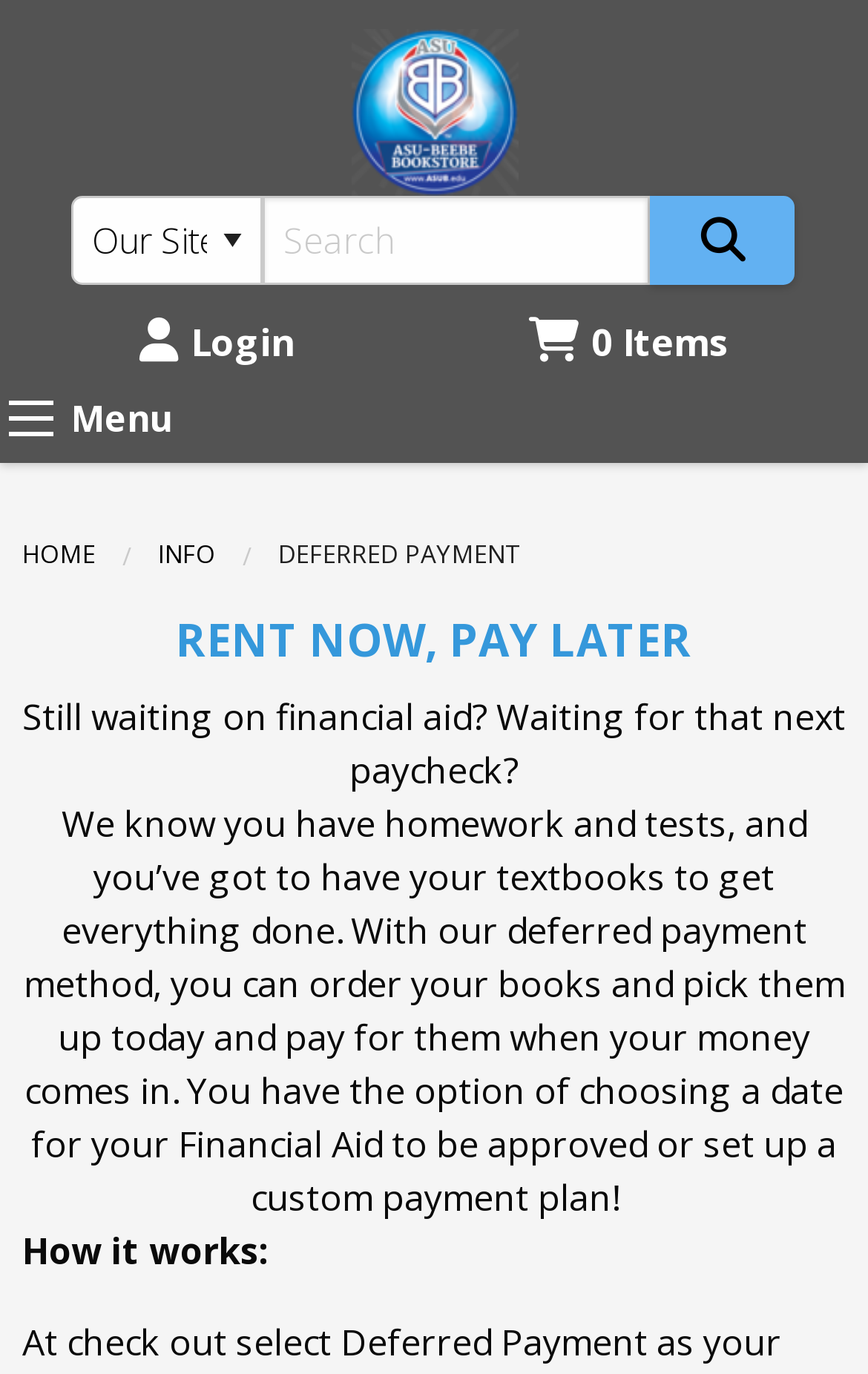Please reply to the following question using a single word or phrase: 
What is the purpose of the deferred payment method?

To get textbooks